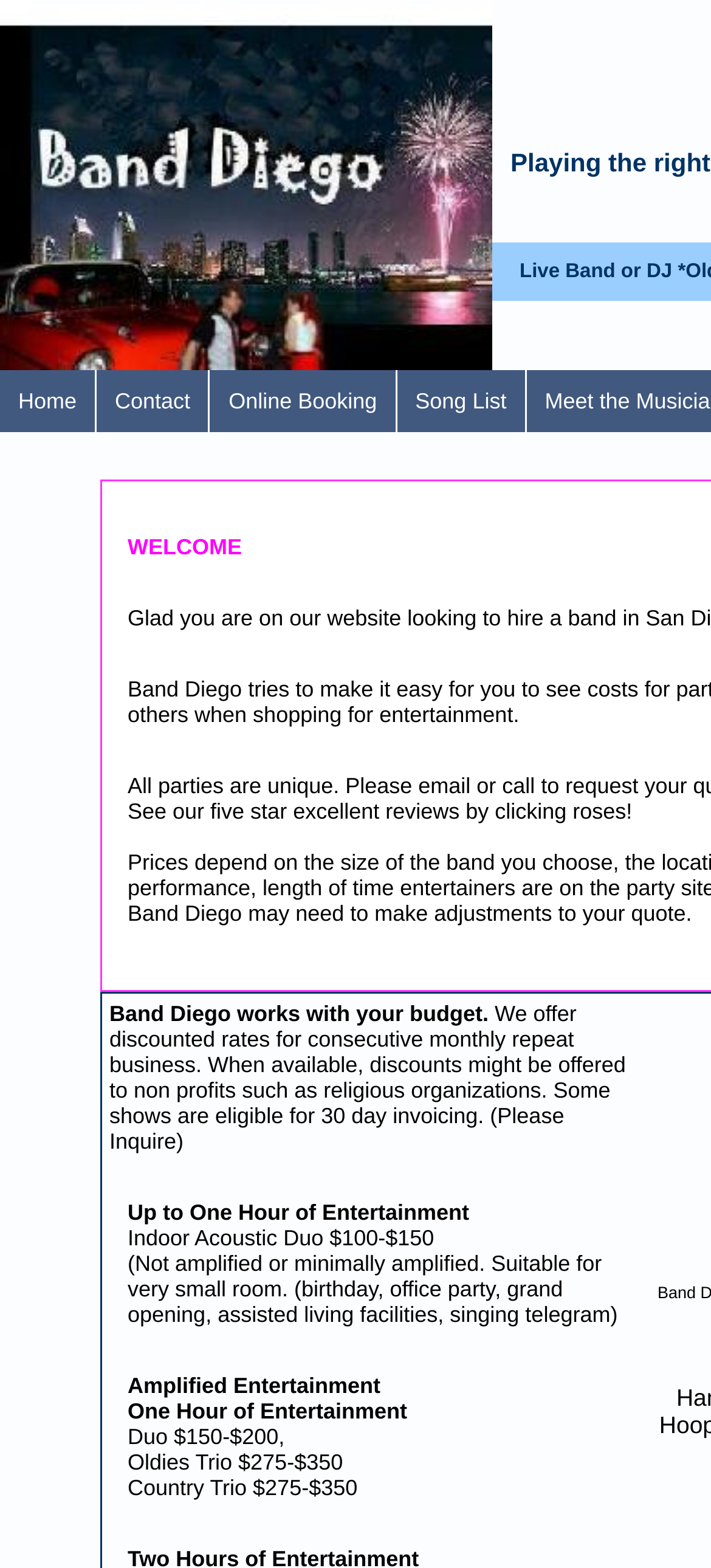Using the description: "Song List", identify the bounding box of the corresponding UI element in the screenshot.

[0.558, 0.236, 0.741, 0.276]